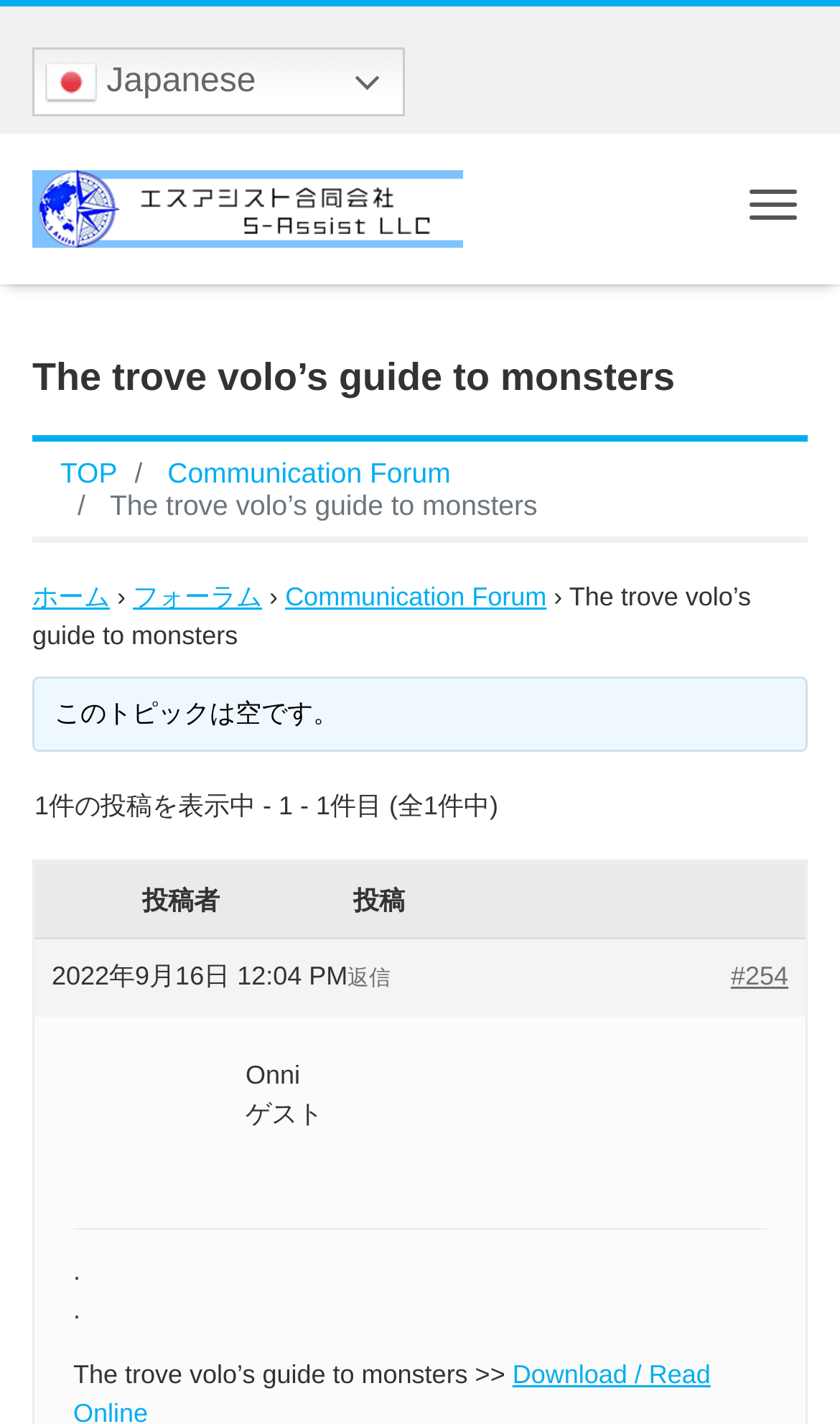Determine the coordinates of the bounding box for the clickable area needed to execute this instruction: "Switch to Japanese language".

[0.038, 0.033, 0.482, 0.082]